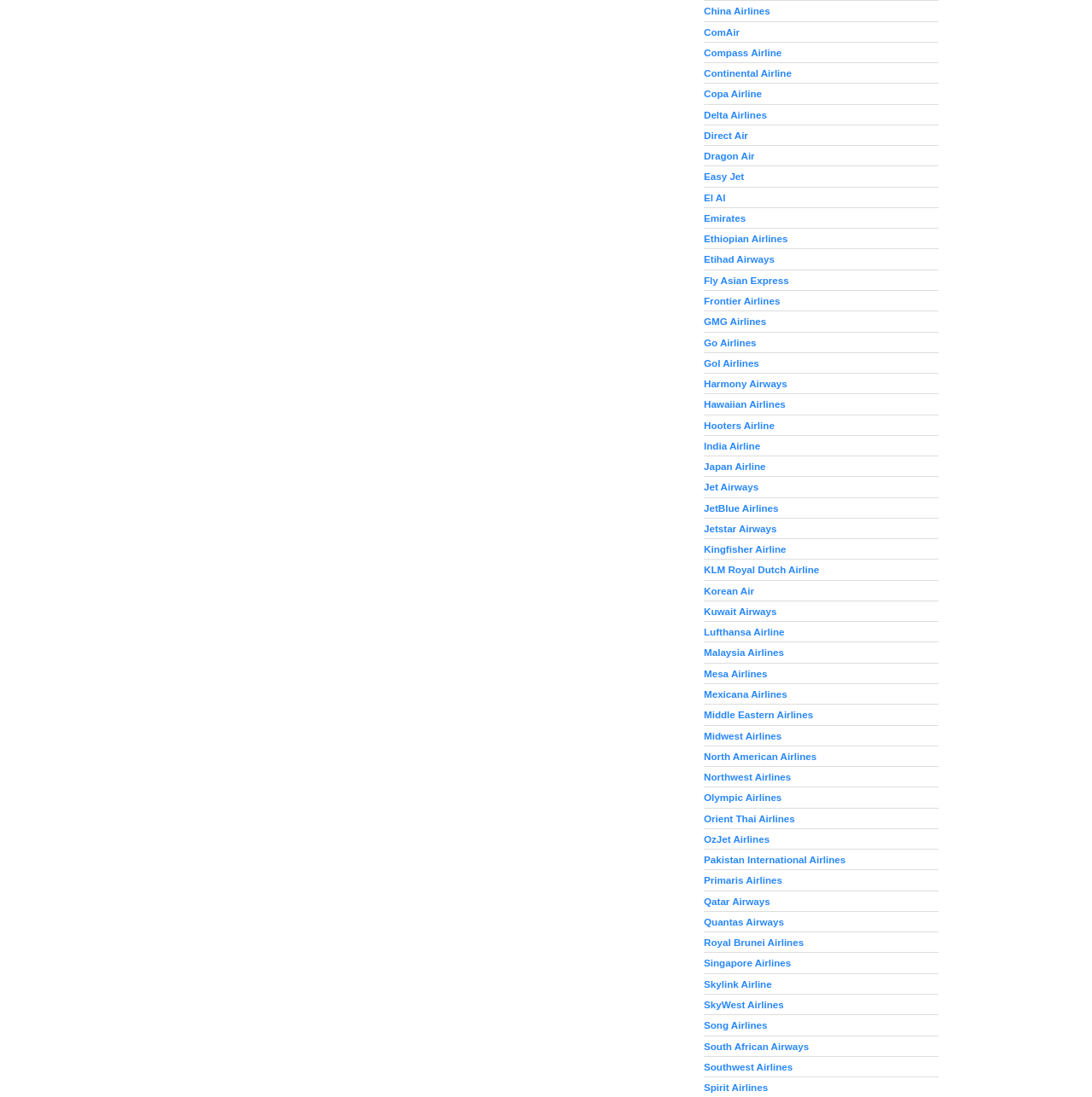Is there an airline starting with the letter 'Q'?
Using the image, give a concise answer in the form of a single word or short phrase.

Yes